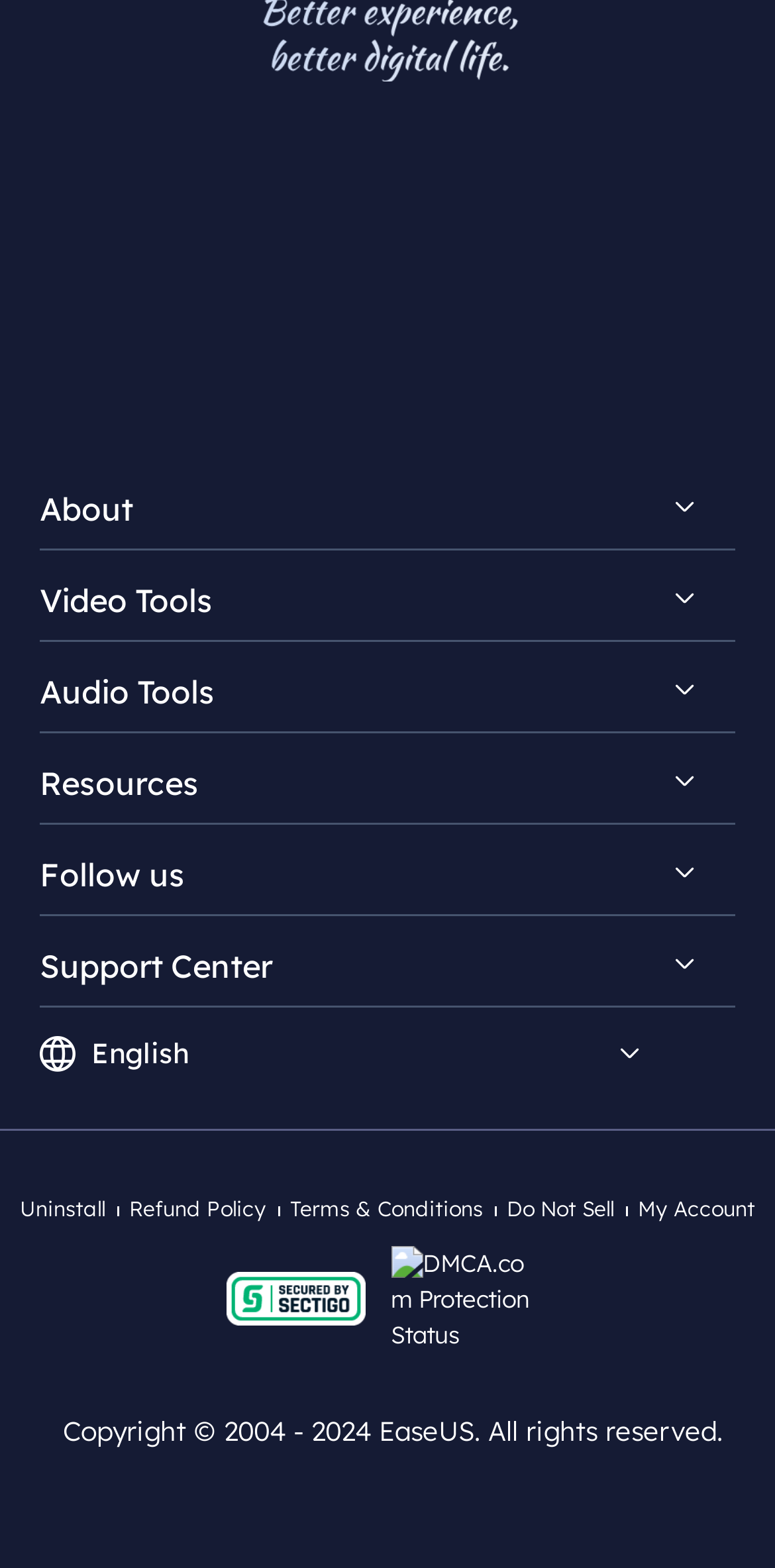Locate the bounding box coordinates of the clickable part needed for the task: "Read reviews and awards".

[0.077, 0.419, 0.949, 0.467]